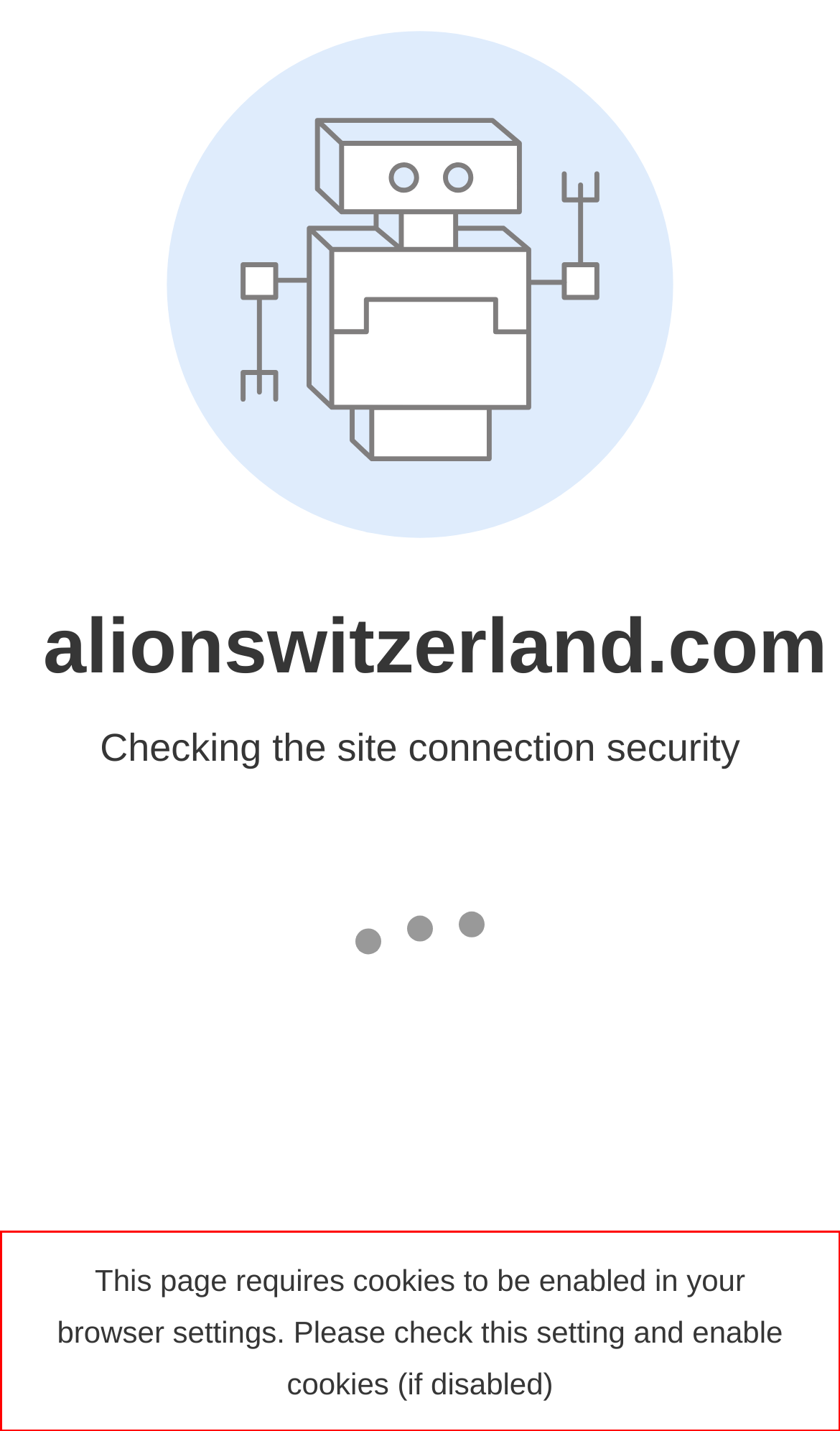Please identify and extract the text from the UI element that is surrounded by a red bounding box in the provided webpage screenshot.

This page requires cookies to be enabled in your browser settings. Please check this setting and enable cookies (if disabled)